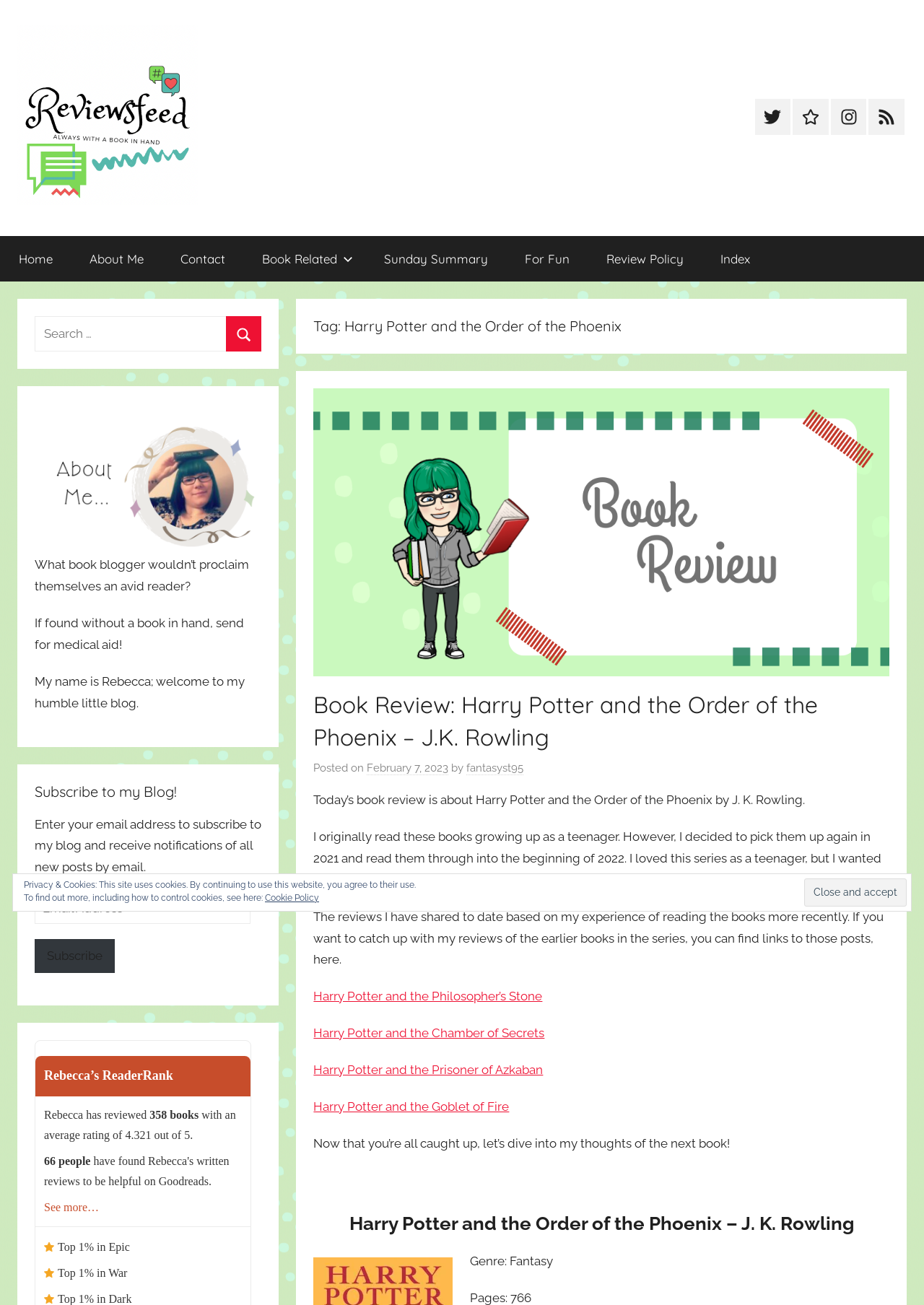Find the bounding box coordinates for the area that should be clicked to accomplish the instruction: "Click on the Twitter link".

[0.817, 0.076, 0.856, 0.103]